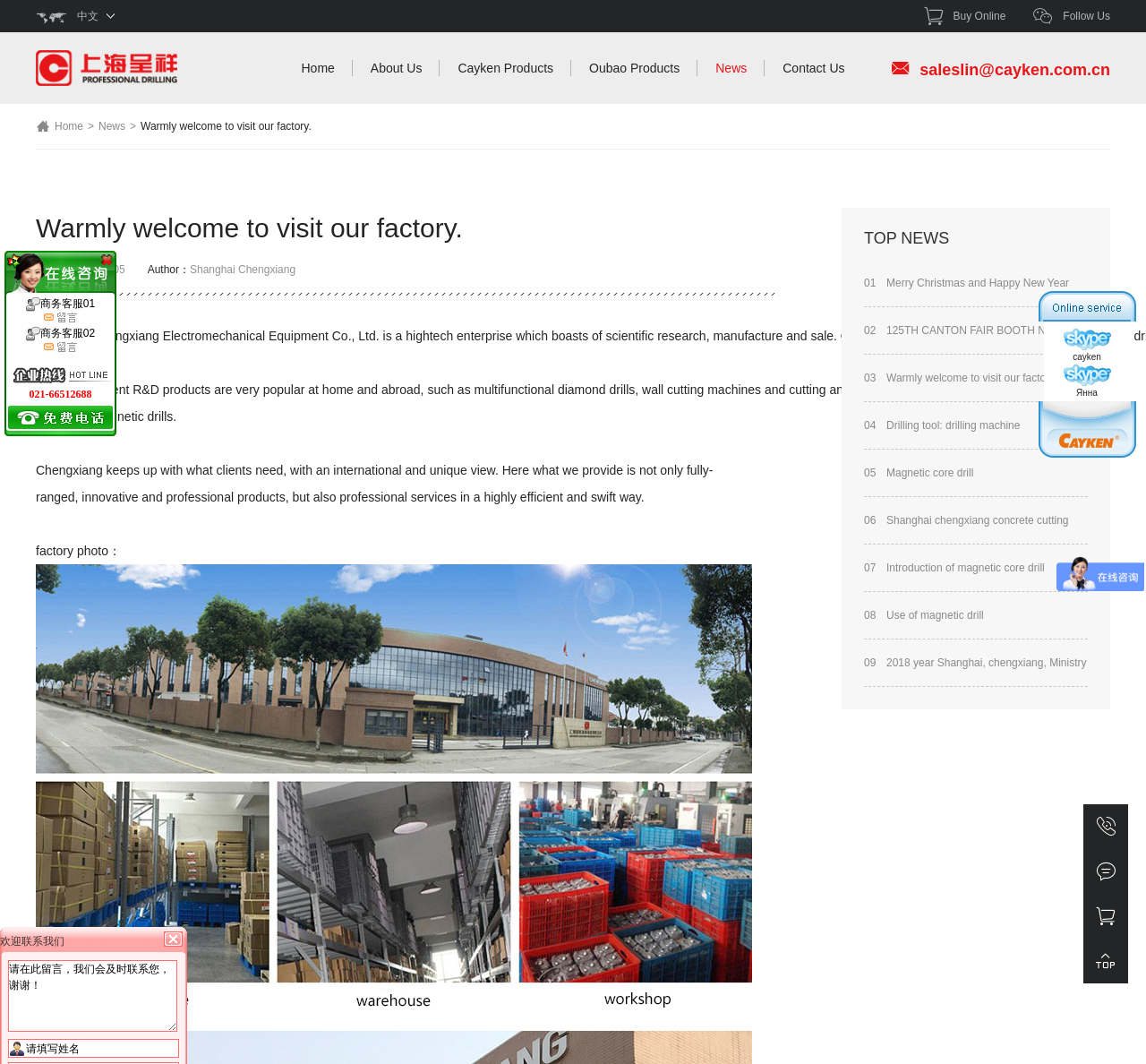Could you find the bounding box coordinates of the clickable area to complete this instruction: "Click the 'Home' link"?

[0.255, 0.047, 0.3, 0.081]